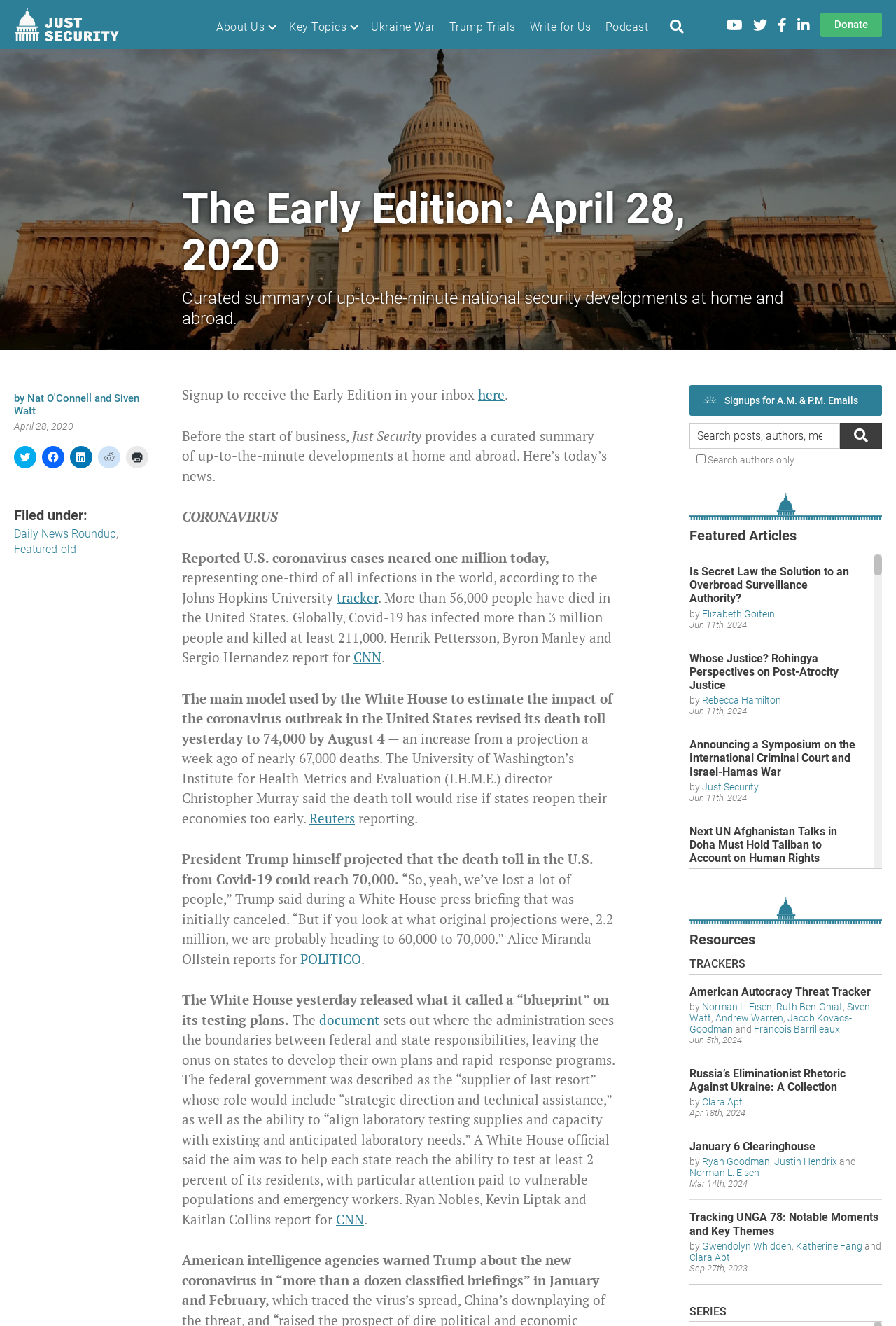Extract the bounding box for the UI element that matches this description: "Key Topics".

[0.323, 0.015, 0.398, 0.025]